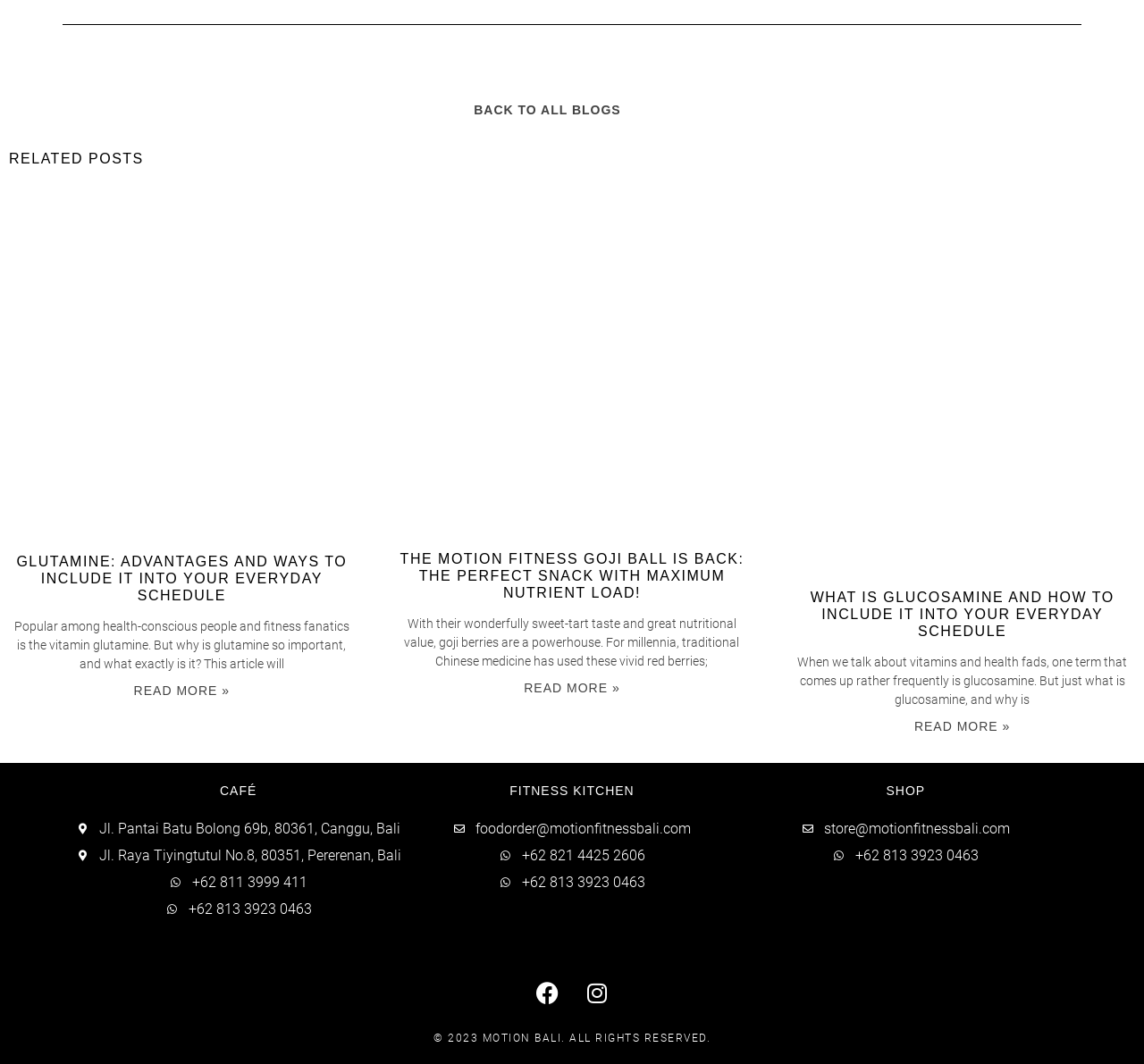Give a concise answer using one word or a phrase to the following question:
What social media platforms does Motion Fitness have?

Facebook and Instagram